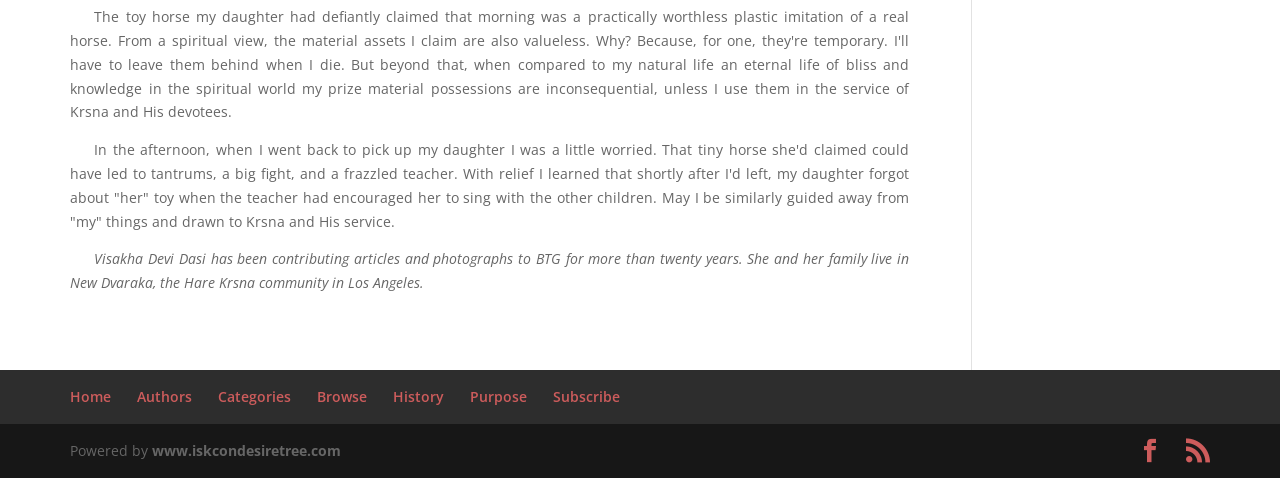Respond to the question with just a single word or phrase: 
How many paragraphs are in the article?

2